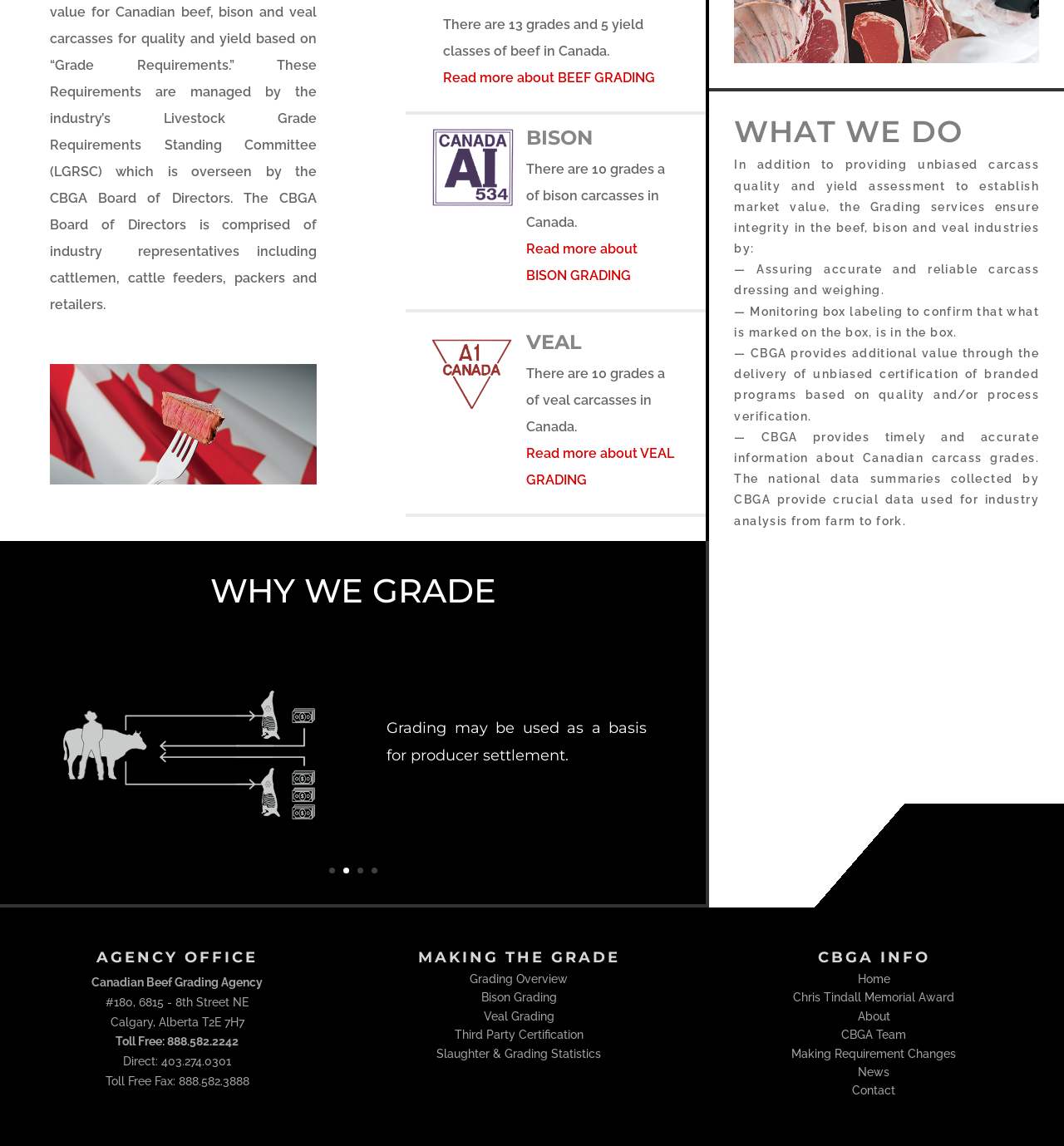Determine the bounding box coordinates for the UI element with the following description: "Veal Grading". The coordinates should be four float numbers between 0 and 1, represented as [left, top, right, bottom].

[0.455, 0.881, 0.521, 0.893]